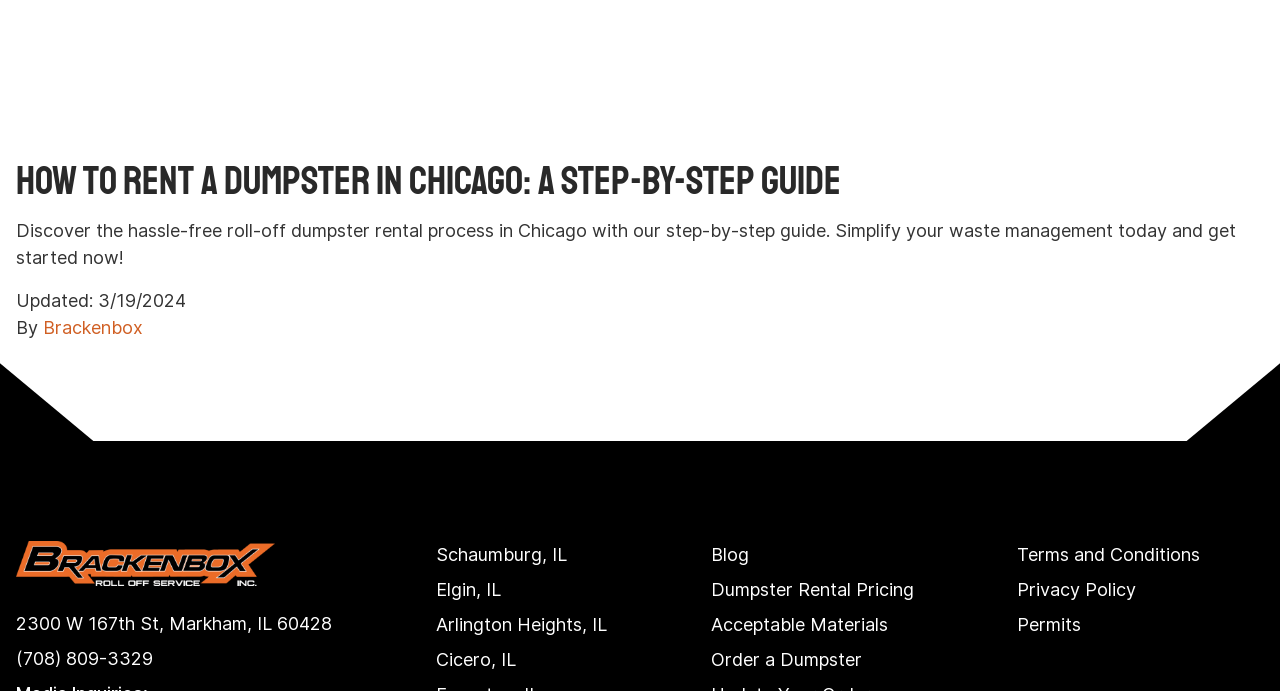Determine the bounding box coordinates of the region to click in order to accomplish the following instruction: "Get the contact information of Brackenbox". Provide the coordinates as four float numbers between 0 and 1, specifically [left, top, right, bottom].

[0.034, 0.459, 0.112, 0.49]